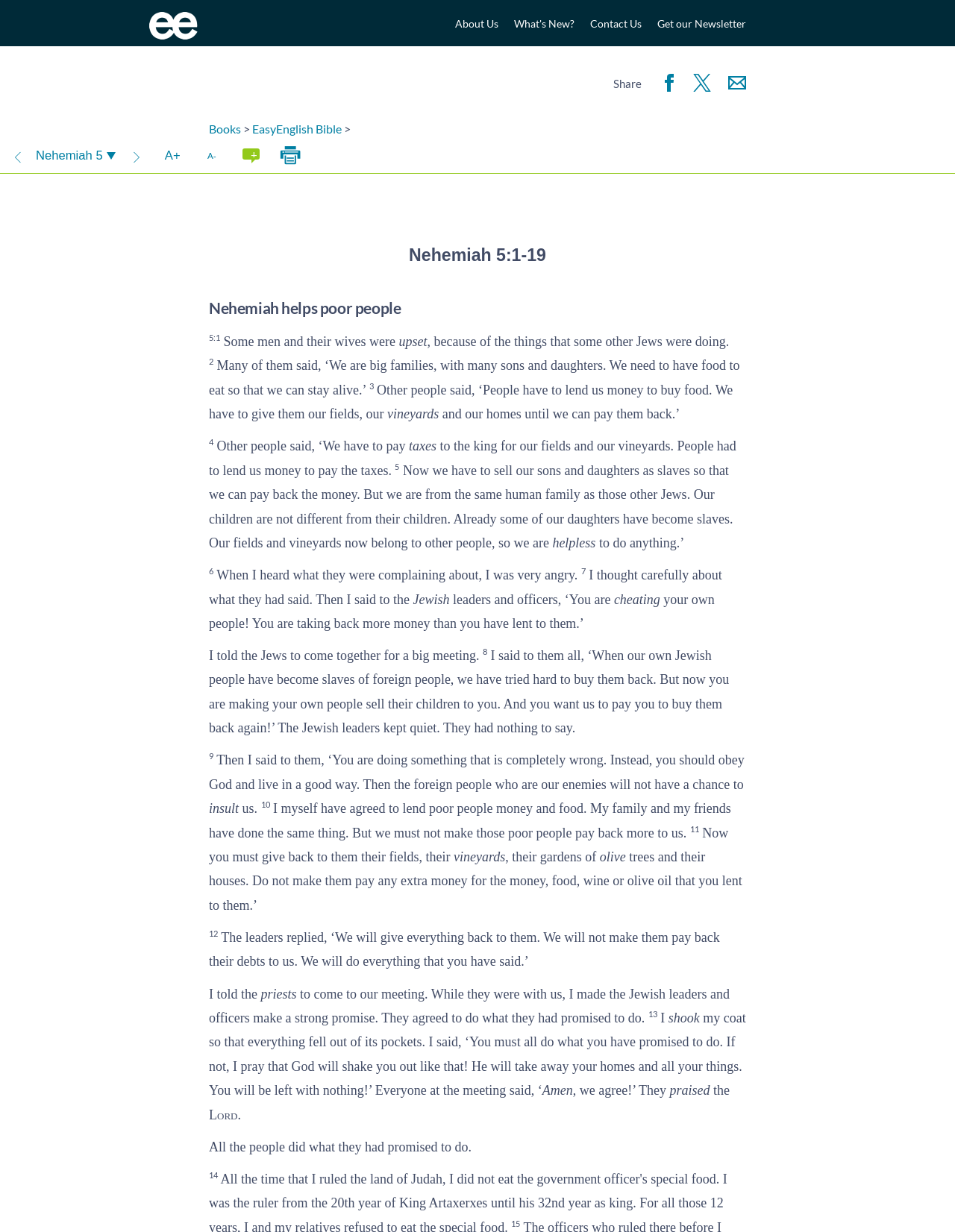Elaborate on the webpage's design and content in a detailed caption.

This webpage is about Nehemiah 5:1-19 from the EasyEnglish Bible. At the top, there are several links to navigate to other pages, including the EasyEnglish Bible Homepage, About Us, What's New?, Contact Us, and Get our Newsletter. Below these links, there are social media sharing buttons, including Facebook, Twitter, and Email.

On the left side, there is a menu with links to different books of the Bible, including Nehemiah. The current chapter, Nehemiah 5, is highlighted. There are also buttons to increase or decrease the font size and a print button.

The main content of the page is the scripture passage, Nehemiah 5:1-19, which is divided into 19 verses. Each verse is numbered, and some words are highlighted in bold. The text describes the situation where some Jews were upset because of the things other Jews were doing, and Nehemiah helps the poor people.

At the top of the scripture passage, there are links to other related passages, including "The Jews' enemies try to stop the work" and "Enemies try to frighten Nehemiah". There are also buttons to navigate to the previous or next chapter.

Throughout the page, there are no images except for the social media sharing buttons and a few icons next to some links. The overall layout is simple and easy to read, with a focus on the scripture passage.